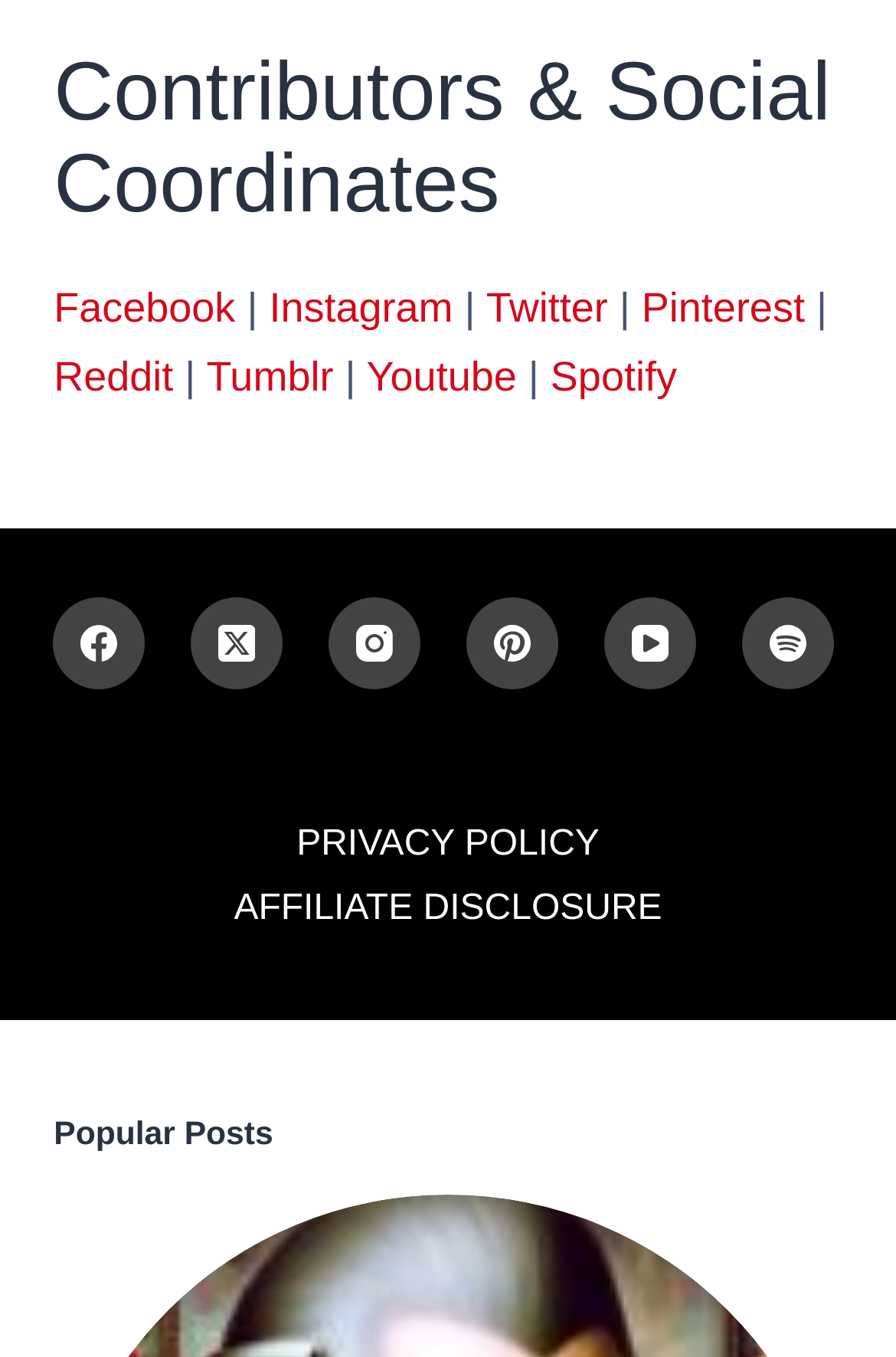Extract the bounding box of the UI element described as: "Twitter".

[0.542, 0.21, 0.678, 0.244]